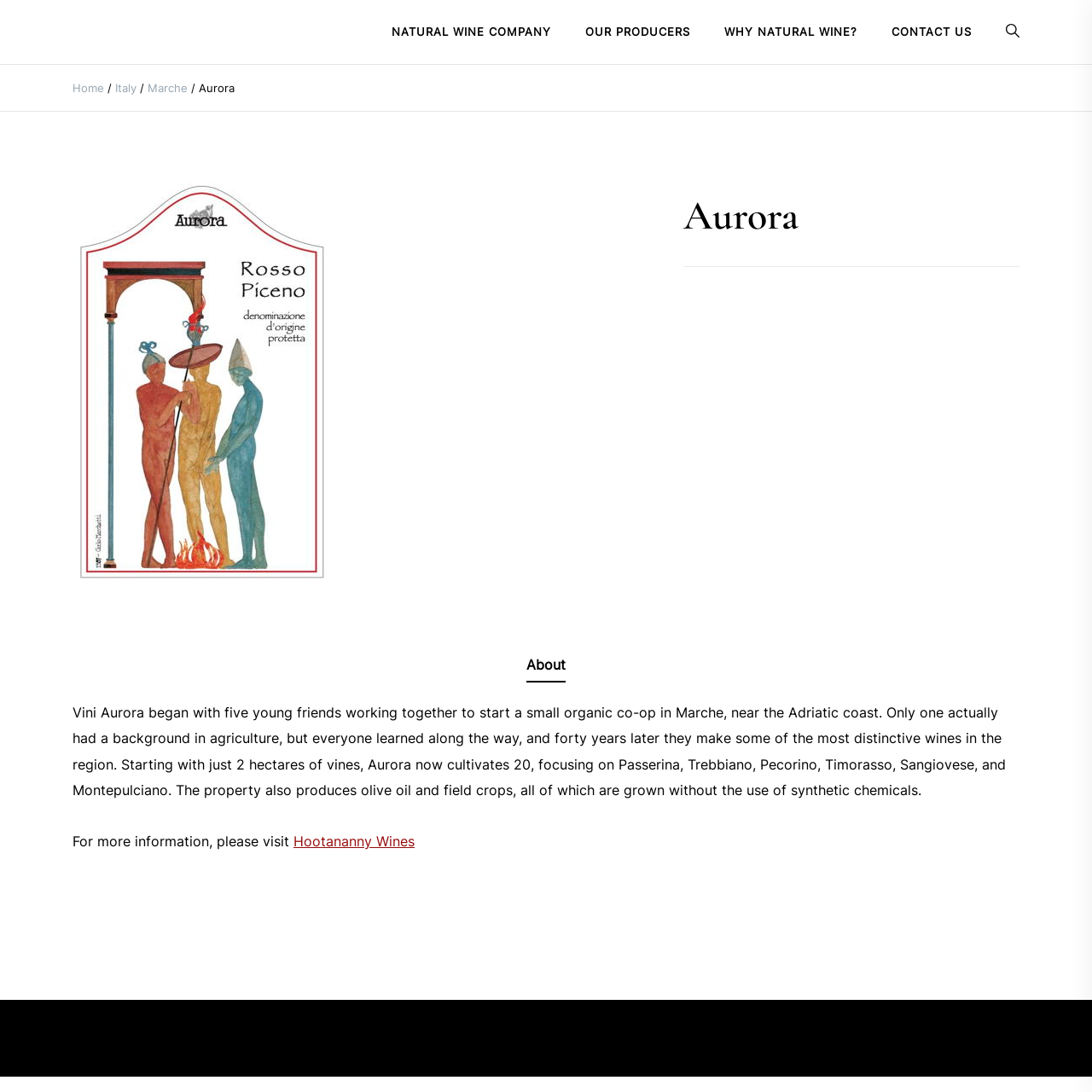Offer a meticulous description of the webpage's structure and content.

The webpage is about Aurora, a natural wine company. At the top, there are four links: "NATURAL WINE COMPANY", "OUR PRODUCERS", "WHY NATURAL WINE?", and "CONTACT US", aligned horizontally across the page. To the right of these links, there is a small image.

Below the top links, there is a navigation breadcrumb section with links to "Home", "Italy", "Marche", and "Aurora", separated by forward slashes. 

The main content area is divided into two sections. On the left, there is a link with a large image below it. On the right, there is a heading that reads "Aurora". Below the heading, there is a horizontal tab list with one tab labeled "About". The "About" tab is not selected by default.

When the "About" tab is selected, a tab panel appears with a descriptive text about Vini Aurora, a small organic co-op in Marche, Italy. The text explains the company's history, its focus on organic farming, and the types of wines and other products it produces. There is also a link to "Hootananny Wines" for more information.

At the very bottom of the page, there is a content information section.